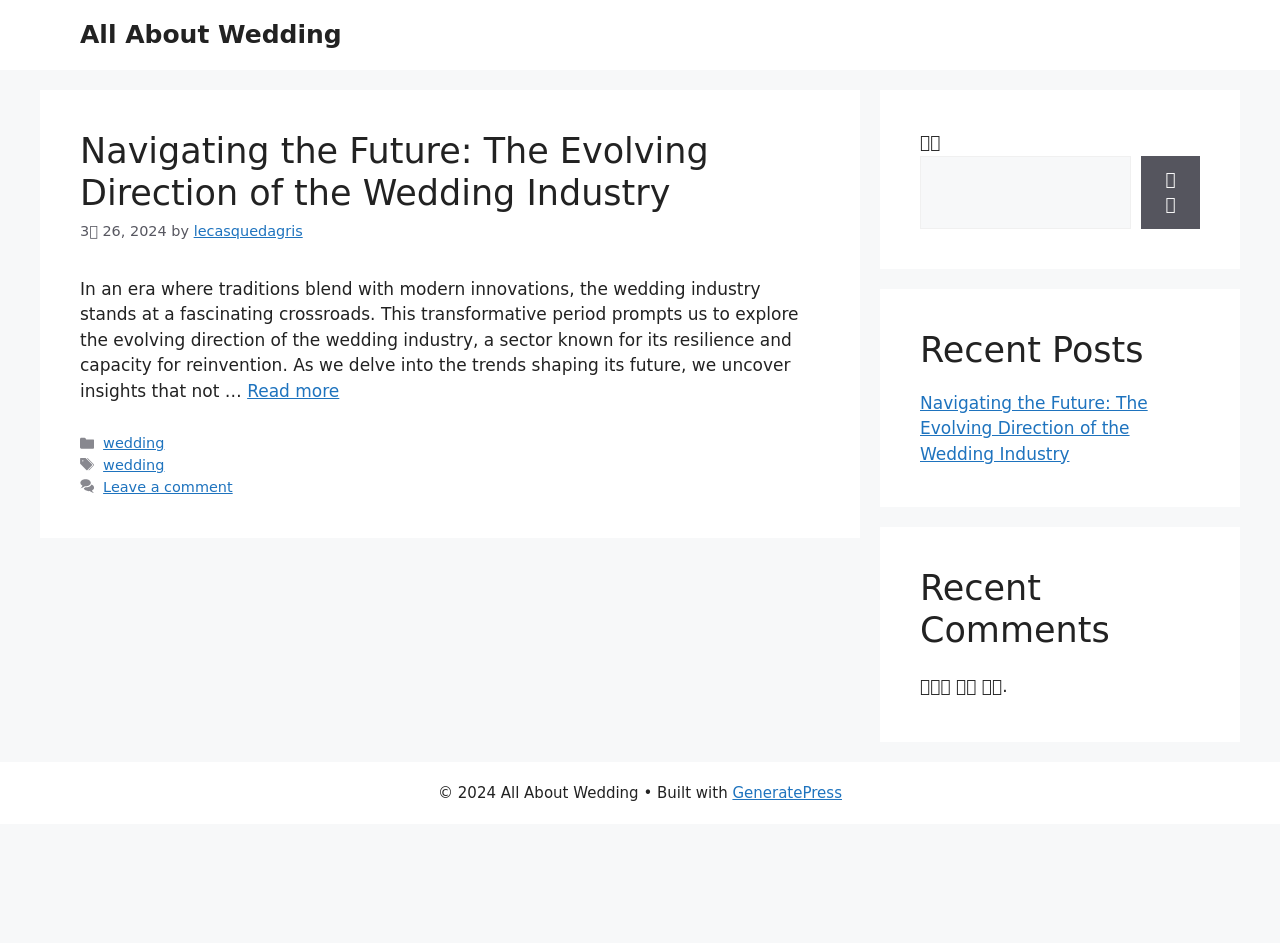Indicate the bounding box coordinates of the element that needs to be clicked to satisfy the following instruction: "View recent posts". The coordinates should be four float numbers between 0 and 1, i.e., [left, top, right, bottom].

[0.719, 0.348, 0.938, 0.393]